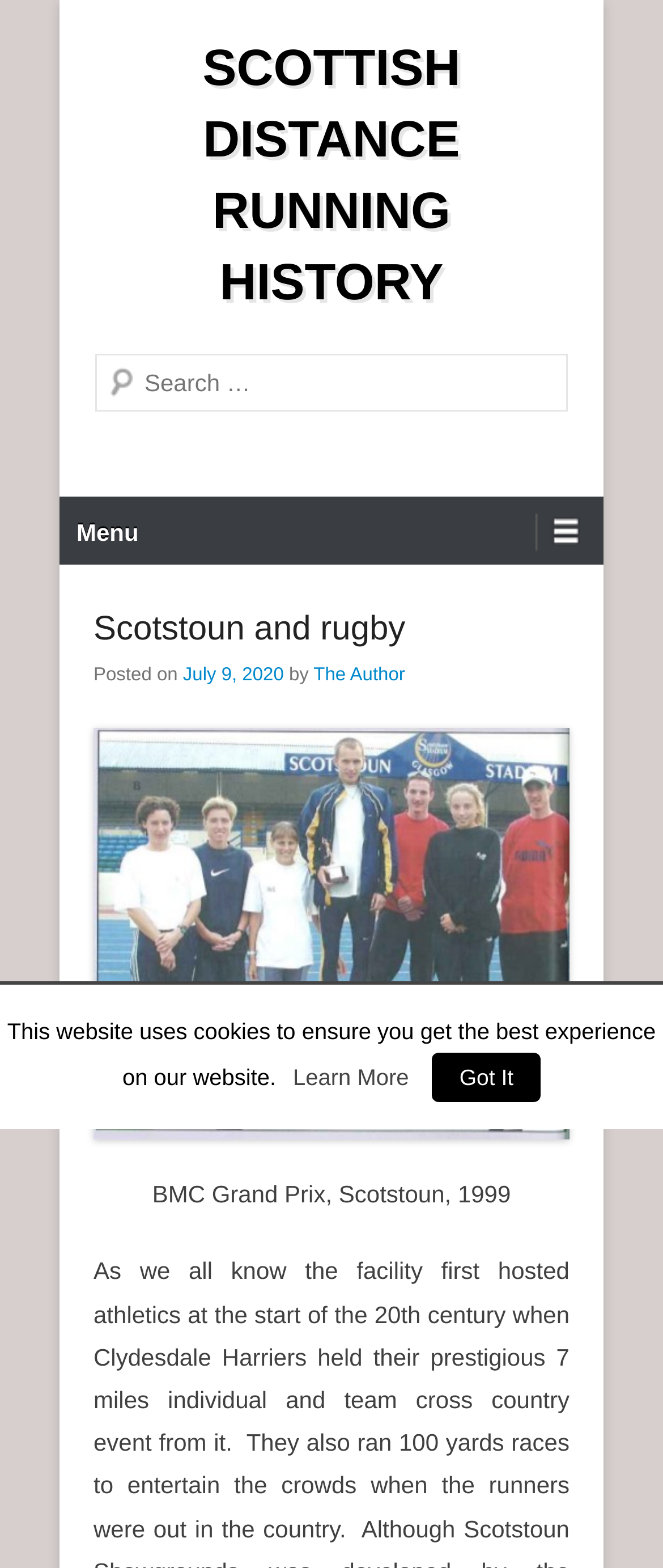Please locate the bounding box coordinates of the element that should be clicked to complete the given instruction: "Go to SCOTTISH DISTANCE RUNNING HISTORY".

[0.306, 0.026, 0.694, 0.198]